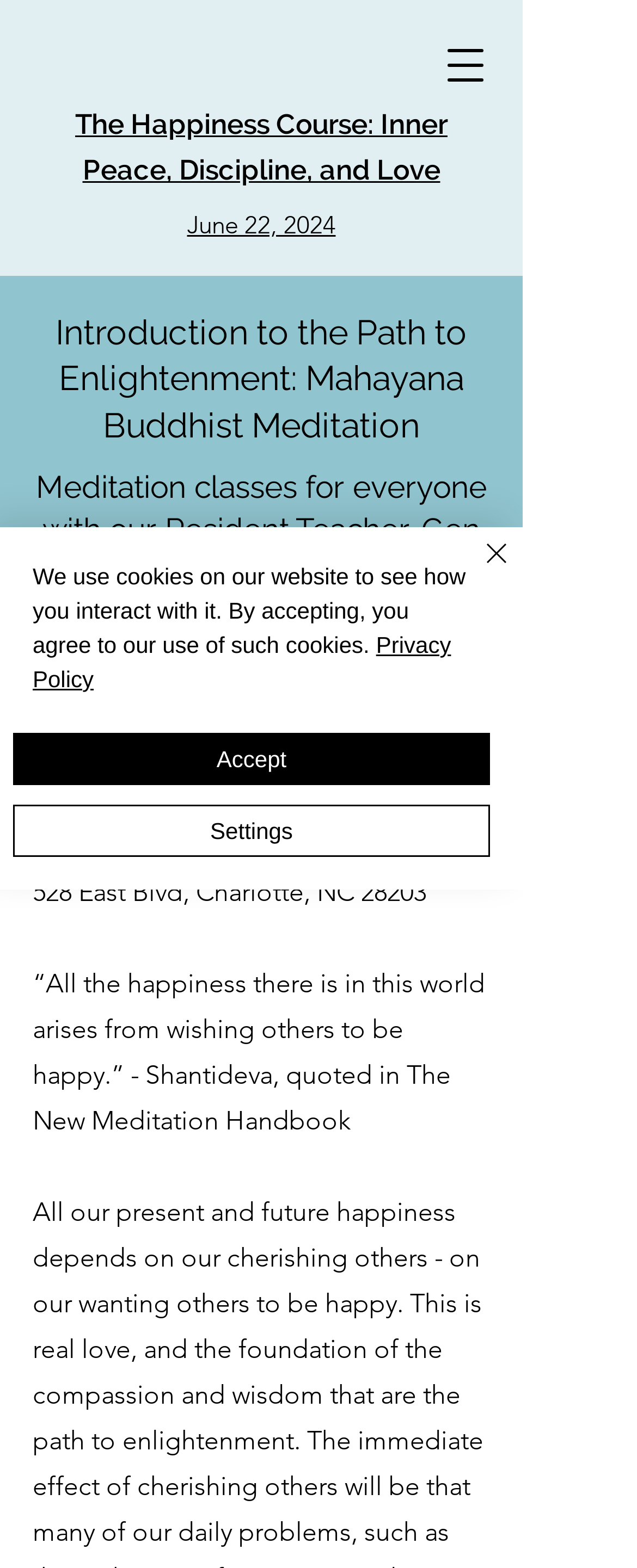What is the name of the meditation center?
Answer the question using a single word or phrase, according to the image.

Kadampa Meditation Center North Carolina